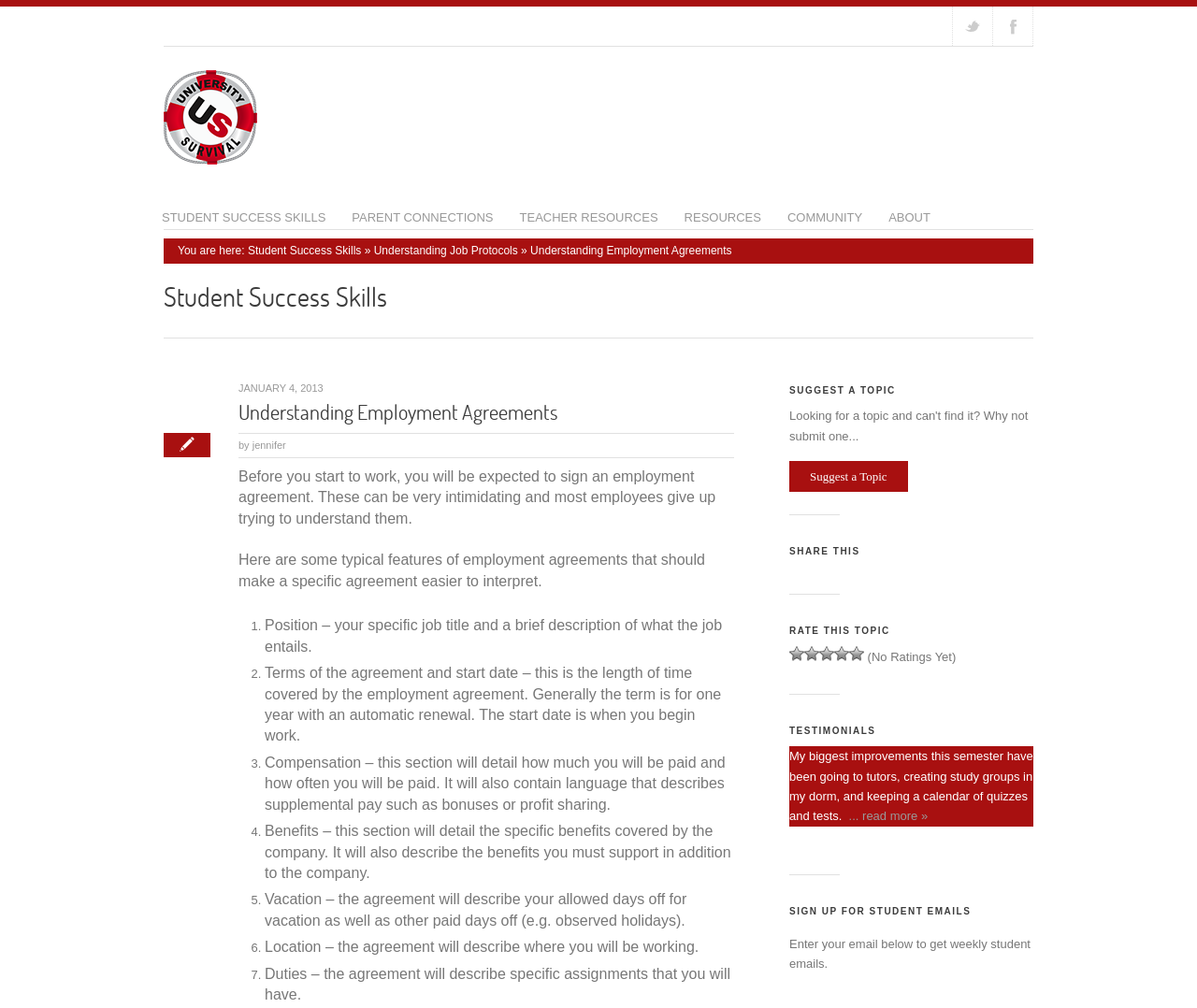Pinpoint the bounding box coordinates of the clickable element to carry out the following instruction: "Follow us on Twitter."

[0.796, 0.006, 0.829, 0.045]